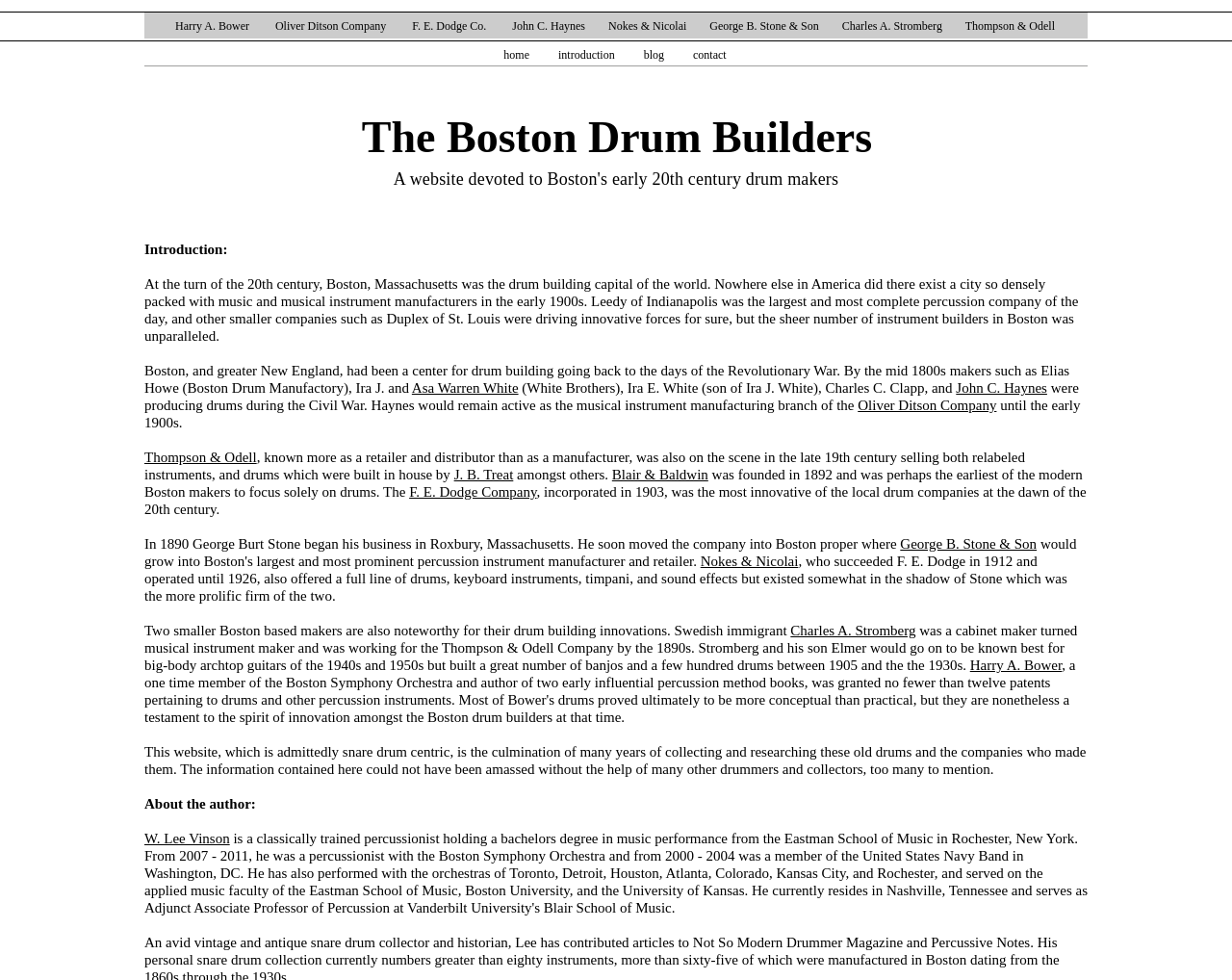What is the focus of the webpage?
Please provide a single word or phrase in response based on the screenshot.

Drum building